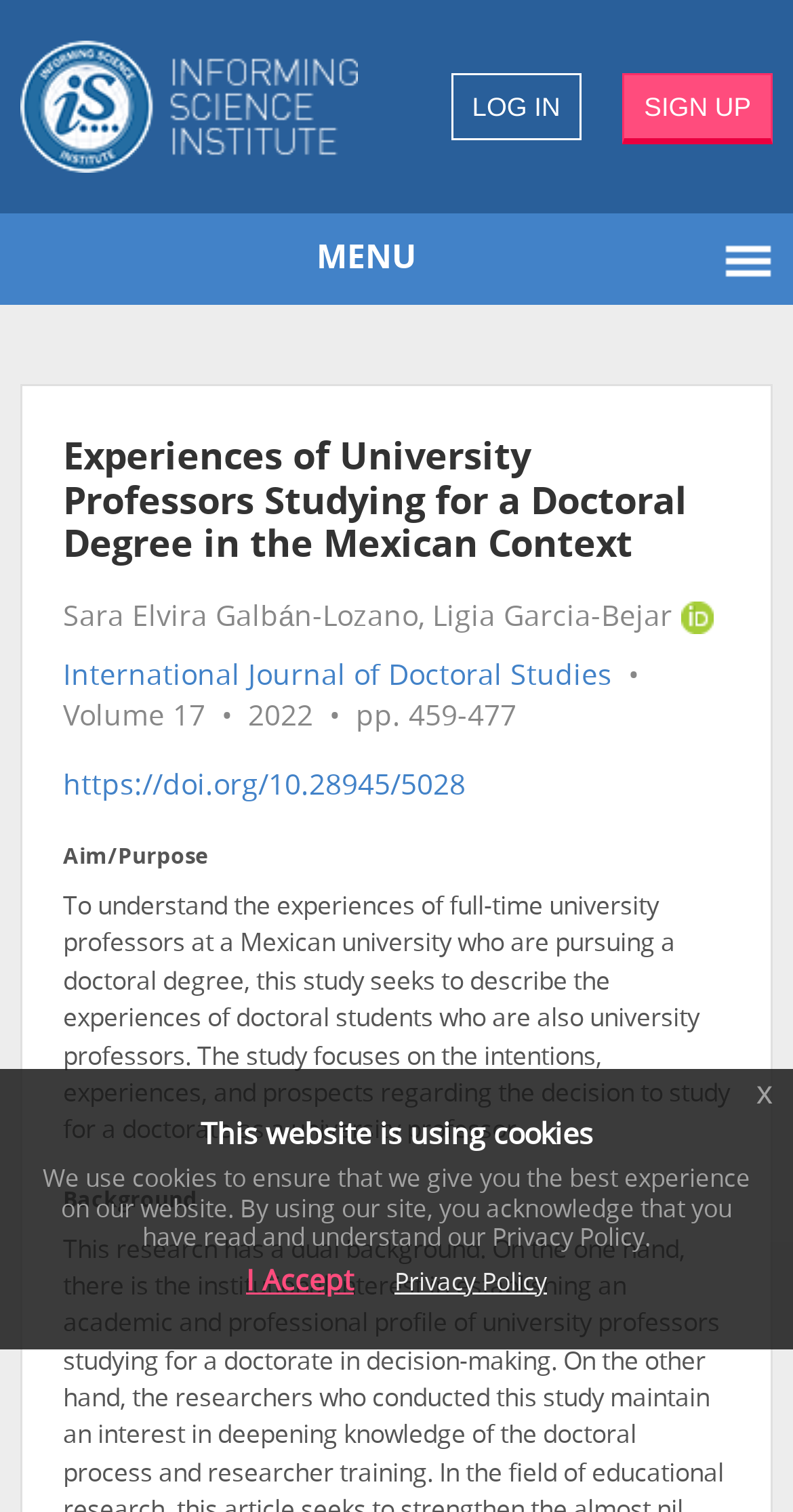Predict the bounding box coordinates of the area that should be clicked to accomplish the following instruction: "Read THE BLOG". The bounding box coordinates should consist of four float numbers between 0 and 1, i.e., [left, top, right, bottom].

None